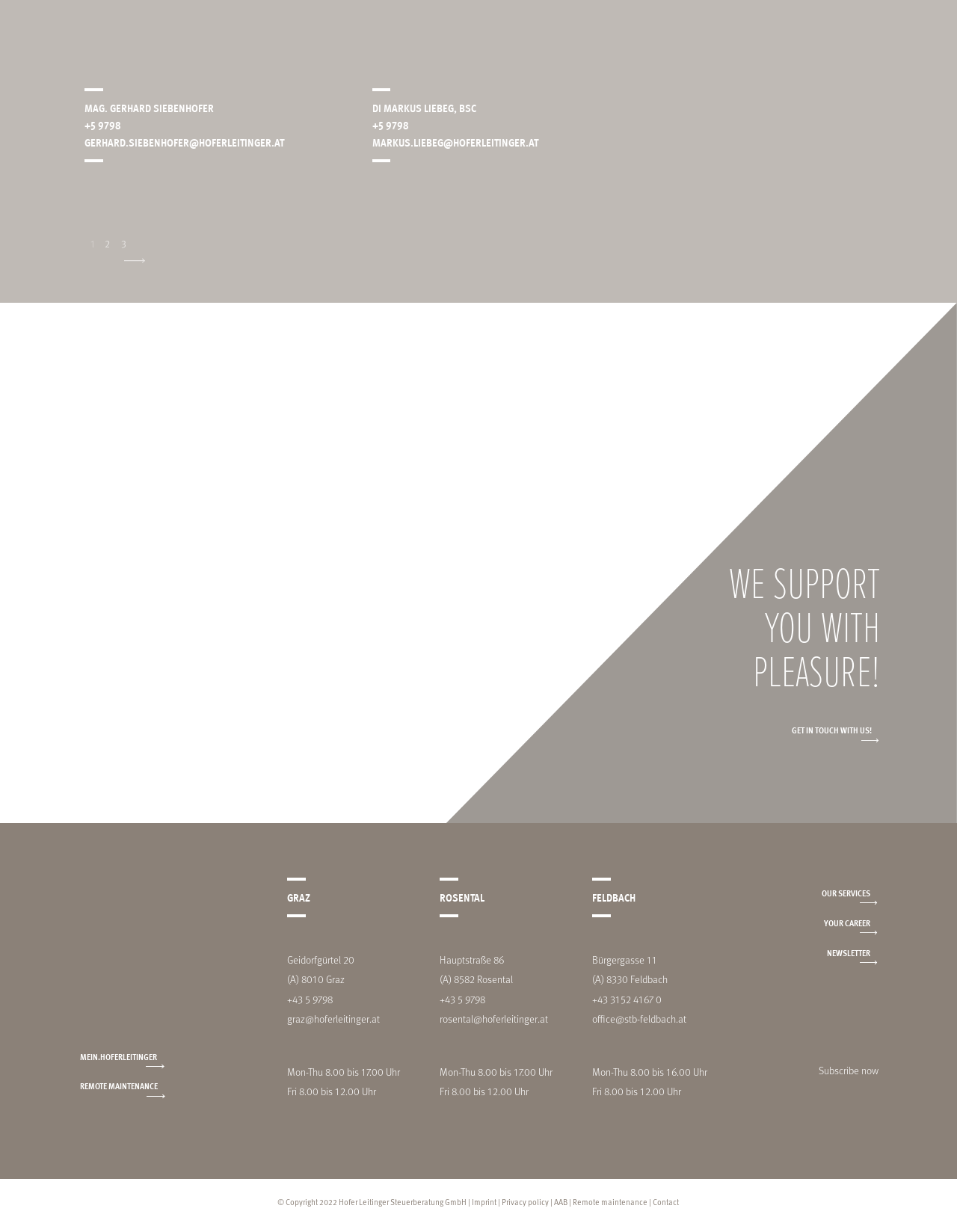How many locations are listed on this webpage?
Refer to the image and offer an in-depth and detailed answer to the question.

I counted the number of locations listed on the webpage, which are Graz, Rosental, and Feldbach. These locations are listed with their respective addresses, phone numbers, and email addresses.